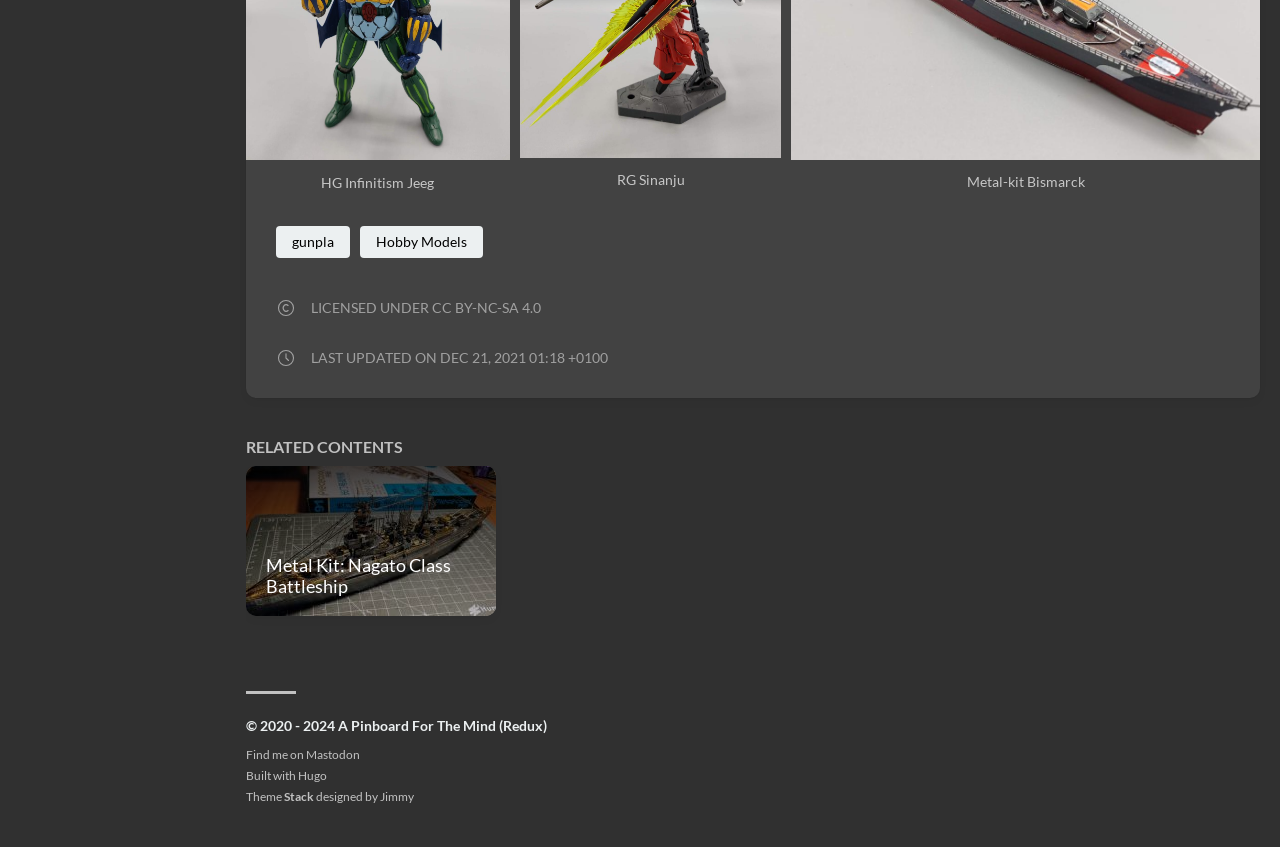Provide a brief response to the question below using one word or phrase:
How many images are in the related contents section?

1